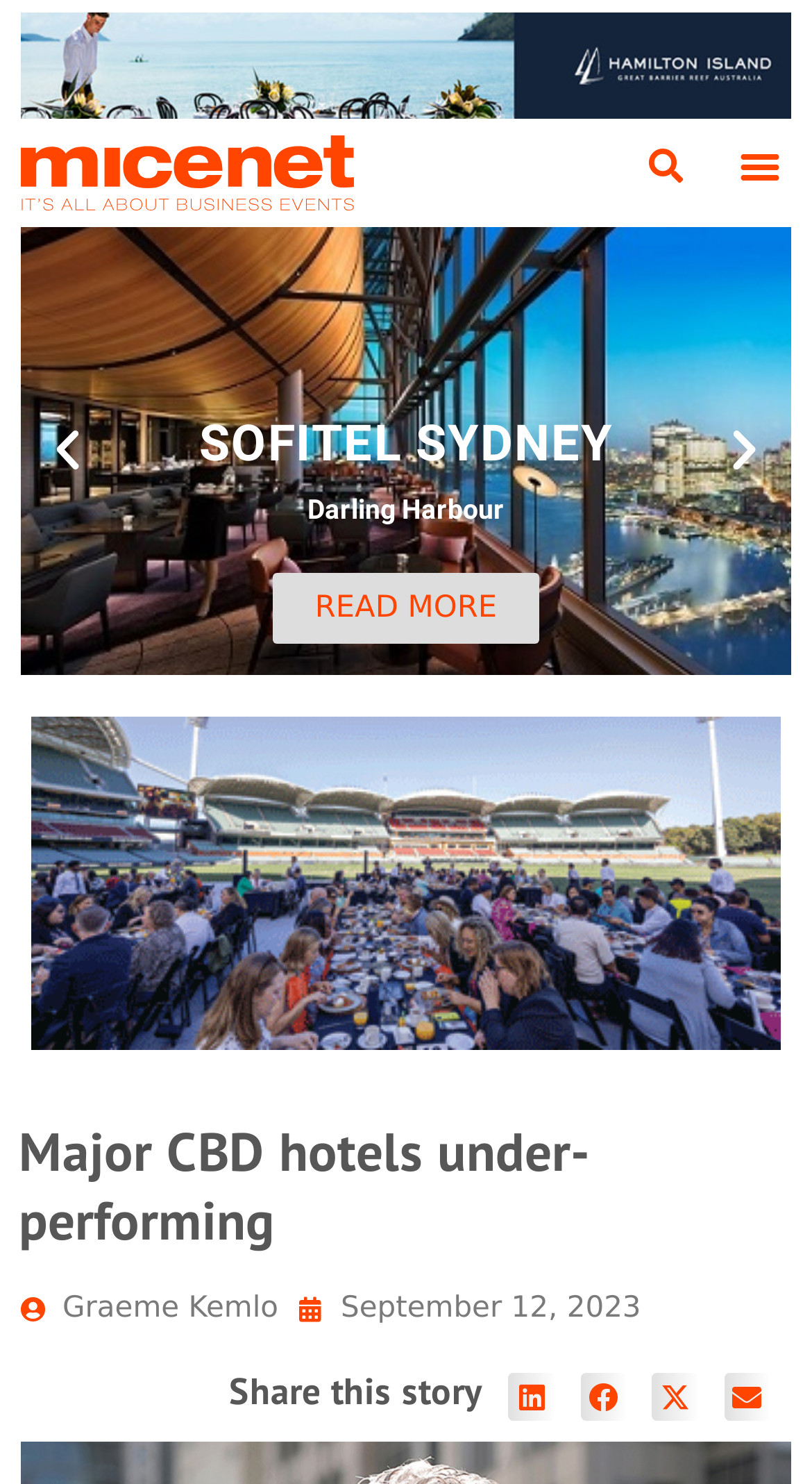Using the given description, provide the bounding box coordinates formatted as (top-left x, top-left y, bottom-right x, bottom-right y), with all values being floating point numbers between 0 and 1. Description: alt="1 - T1 - BCEC"

[0.038, 0.686, 0.962, 0.713]